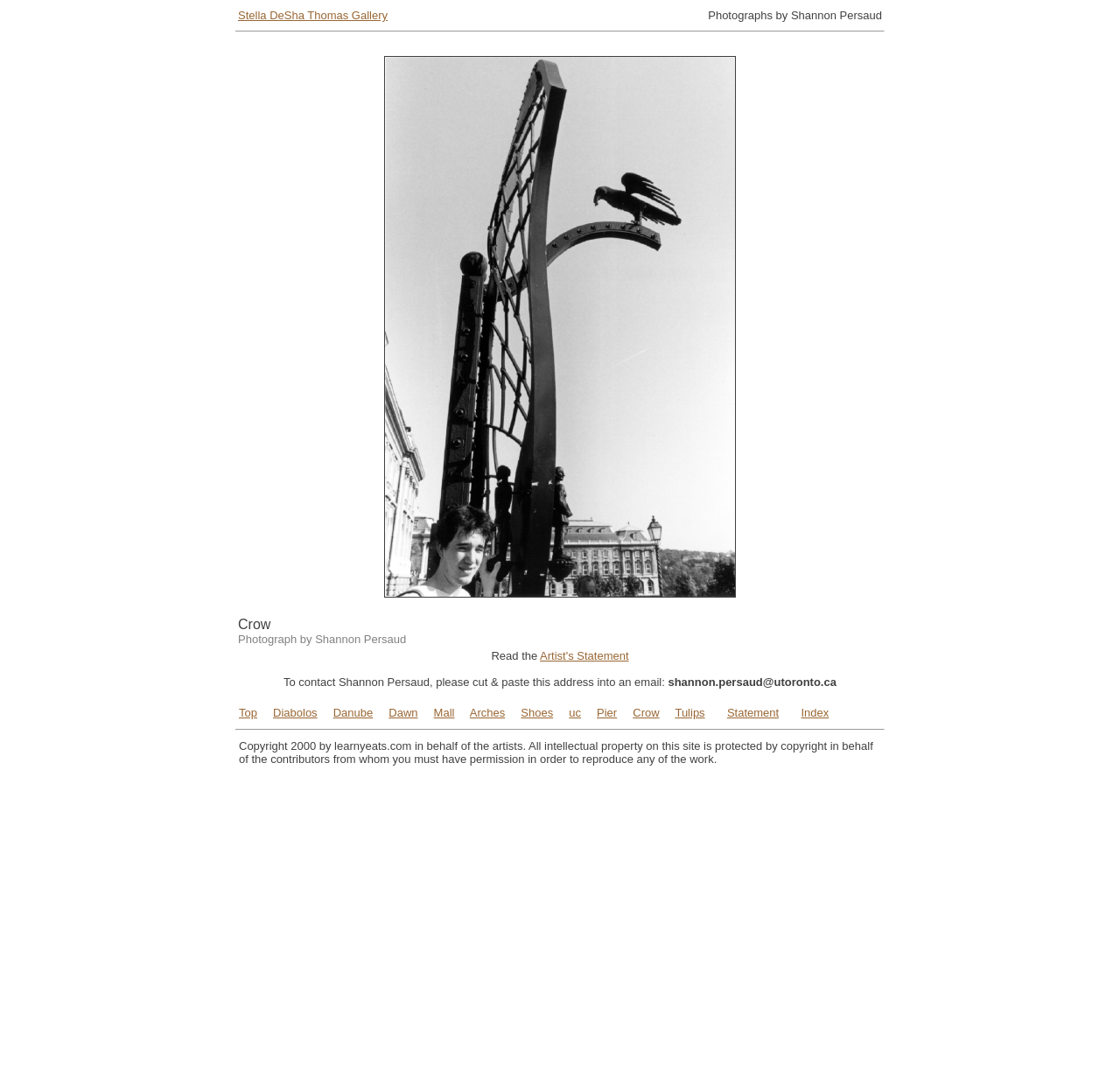Carefully examine the image and provide an in-depth answer to the question: What is the email address to contact Shannon Persaud?

The email address to contact Shannon Persaud can be found in the table cell that contains the artist's statement, where it is written as 'To contact Shannon Persaud, please cut & paste this address into an email: shannon.persaud@utoronto.ca'.